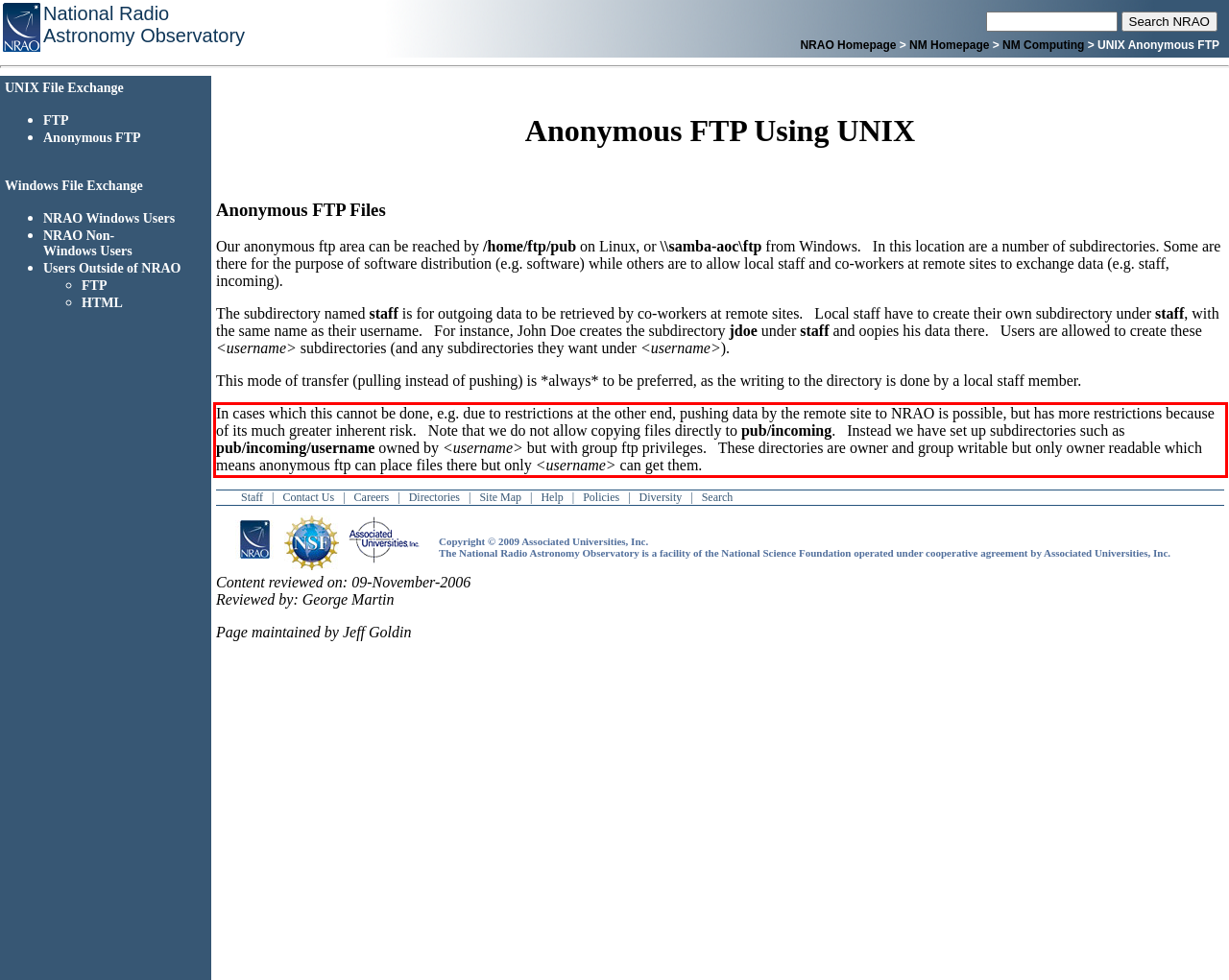You have a screenshot of a webpage, and there is a red bounding box around a UI element. Utilize OCR to extract the text within this red bounding box.

In cases which this cannot be done, e.g. due to restrictions at the other end, pushing data by the remote site to NRAO is possible, but has more restrictions because of its much greater inherent risk. Note that we do not allow copying files directly to pub/incoming. Instead we have set up subdirectories such as pub/incoming/username owned by <username> but with group ftp privileges. These directories are owner and group writable but only owner readable which means anonymous ftp can place files there but only <username> can get them.